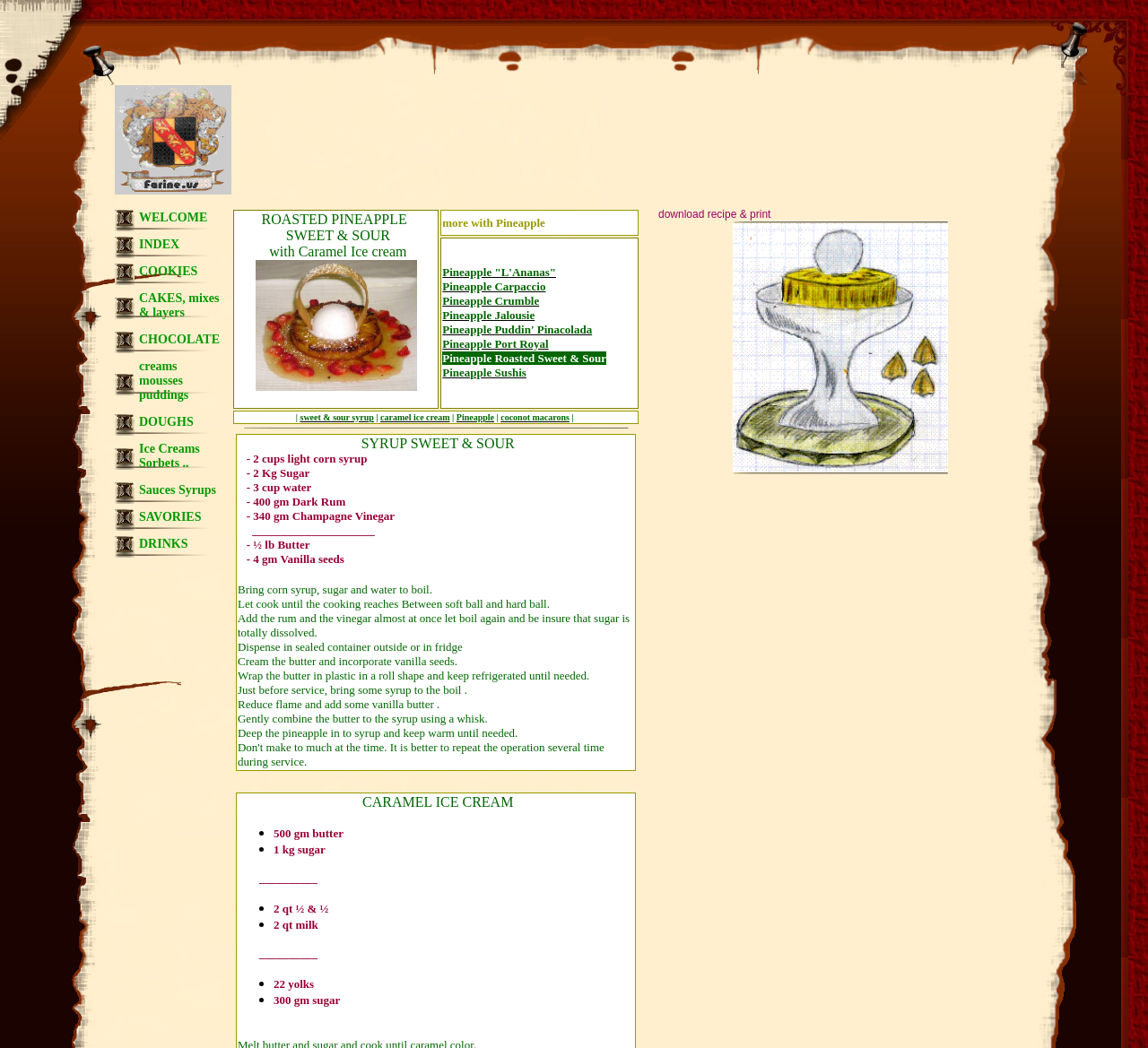What is the purpose of the vanilla butter in the recipe?
Based on the screenshot, respond with a single word or phrase.

To combine with syrup